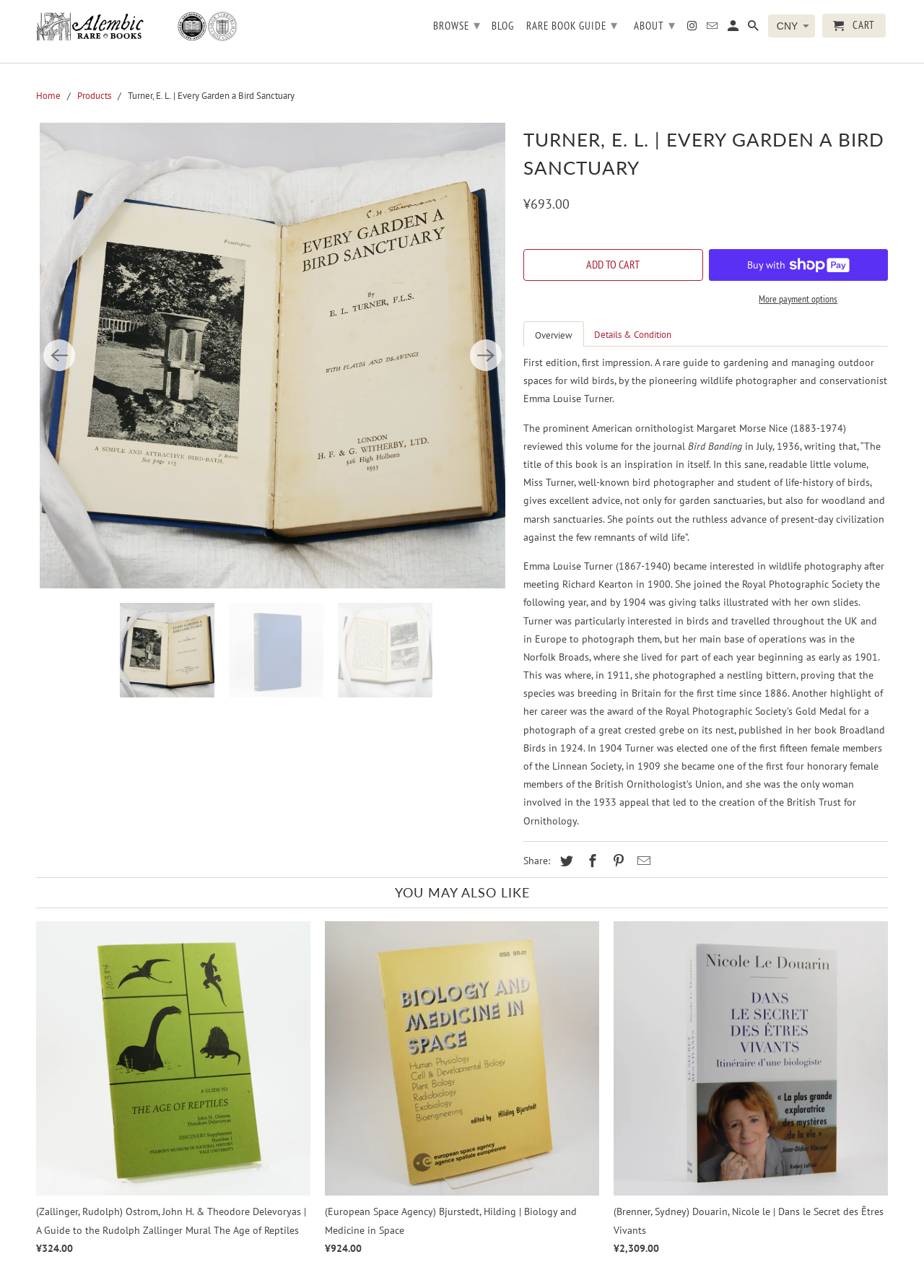Determine the bounding box coordinates of the clickable element necessary to fulfill the instruction: "Share the product on social media". Provide the coordinates as four float numbers within the 0 to 1 range, i.e., [left, top, right, bottom].

[0.566, 0.663, 0.598, 0.673]